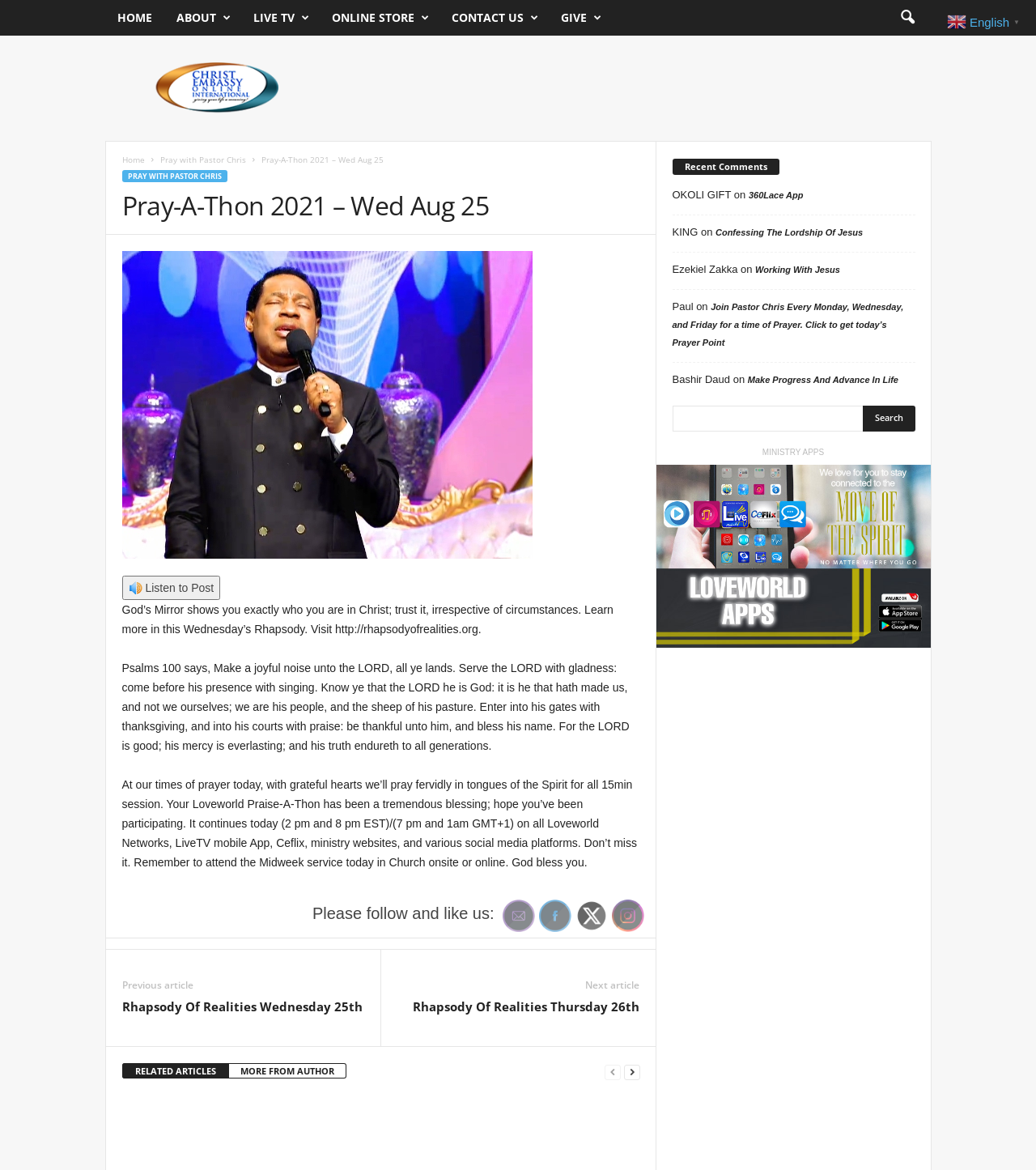Locate the bounding box coordinates of the element that needs to be clicked to carry out the instruction: "Follow on FACEBOOK". The coordinates should be given as four float numbers ranging from 0 to 1, i.e., [left, top, right, bottom].

[0.52, 0.769, 0.551, 0.797]